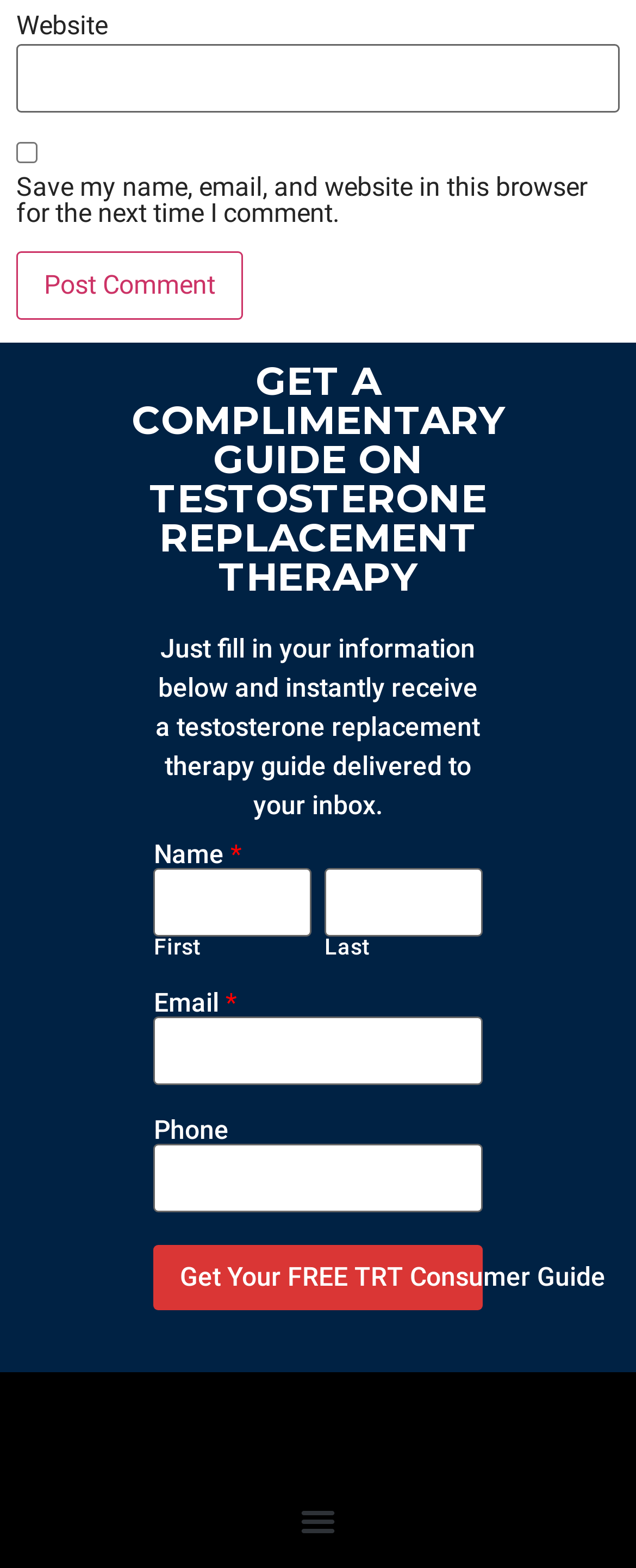Identify the bounding box of the HTML element described here: "parent_node: First name="wpforms[fields][0][first]"". Provide the coordinates as four float numbers between 0 and 1: [left, top, right, bottom].

[0.241, 0.553, 0.49, 0.597]